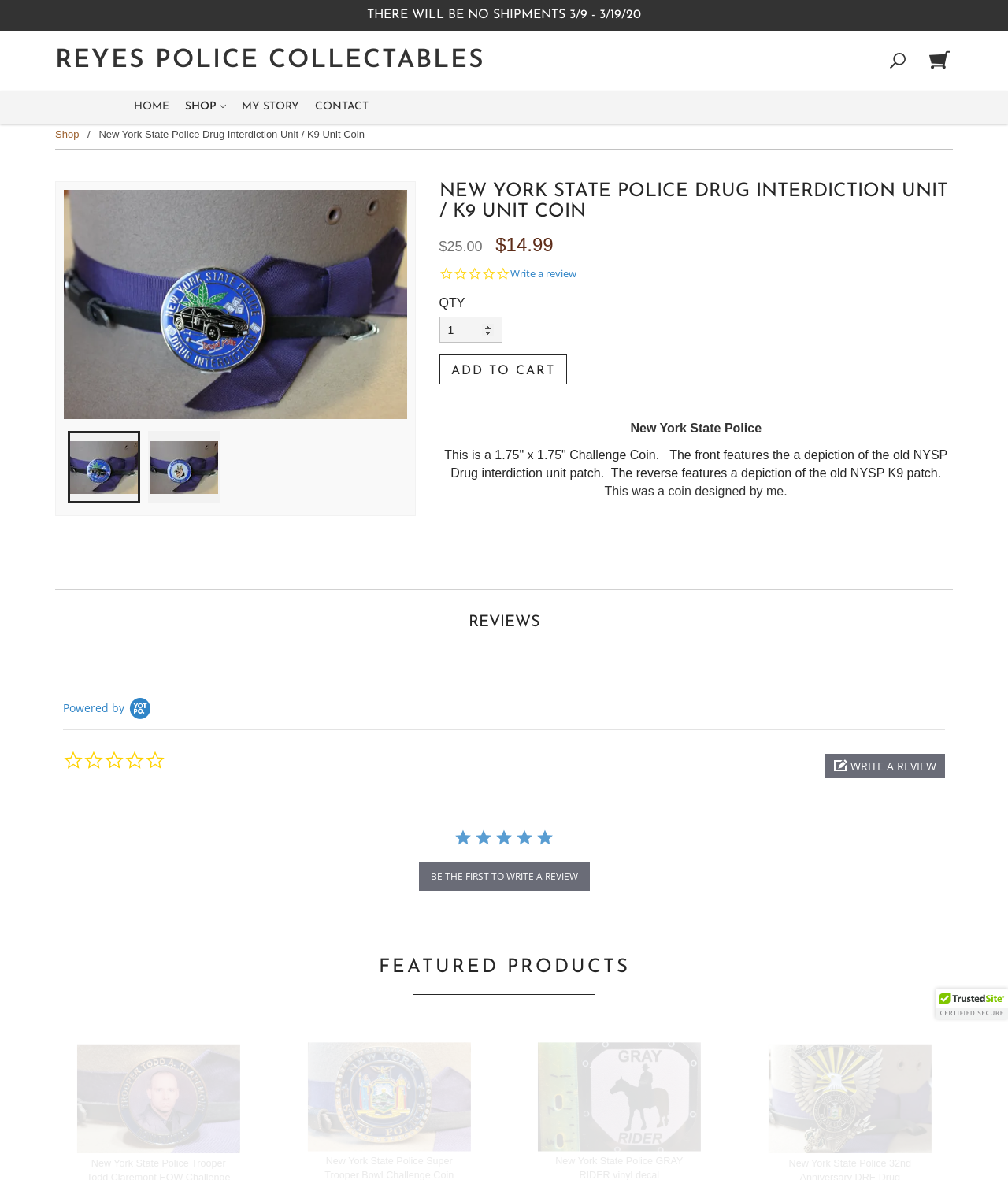Please specify the bounding box coordinates for the clickable region that will help you carry out the instruction: "Click the 'Add to Cart' button".

[0.436, 0.301, 0.562, 0.326]